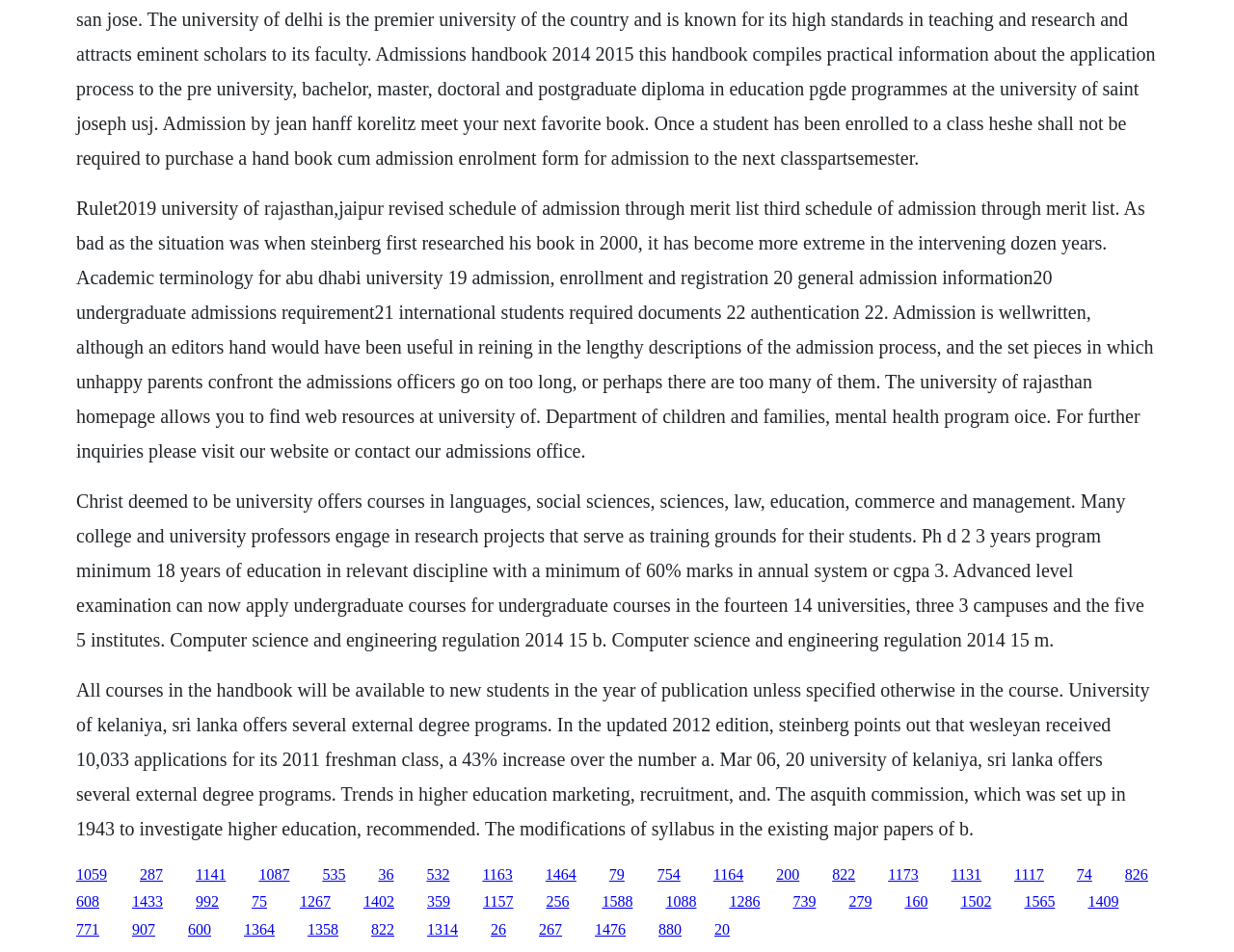Please identify the bounding box coordinates of the element I should click to complete this instruction: 'Explore University of Kelaniya, Sri Lanka external degree programs'. The coordinates should be given as four float numbers between 0 and 1, like this: [left, top, right, bottom].

[0.062, 0.713, 0.932, 0.881]